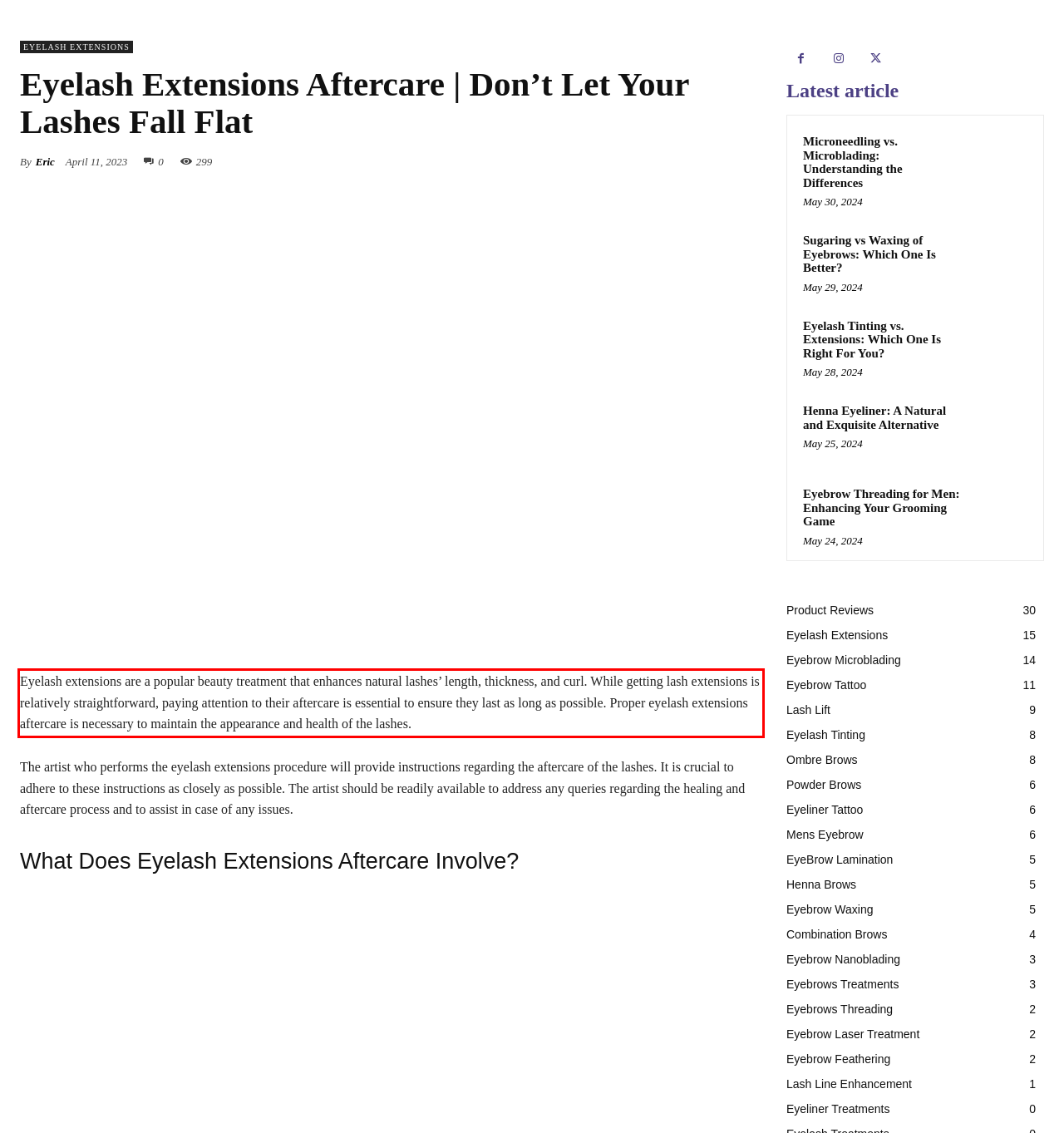Using the provided screenshot of a webpage, recognize the text inside the red rectangle bounding box by performing OCR.

Eyelash extensions are a popular beauty treatment that enhances natural lashes’ length, thickness, and curl. While getting lash extensions is relatively straightforward, paying attention to their aftercare is essential to ensure they last as long as possible. Proper eyelash extensions aftercare is necessary to maintain the appearance and health of the lashes.